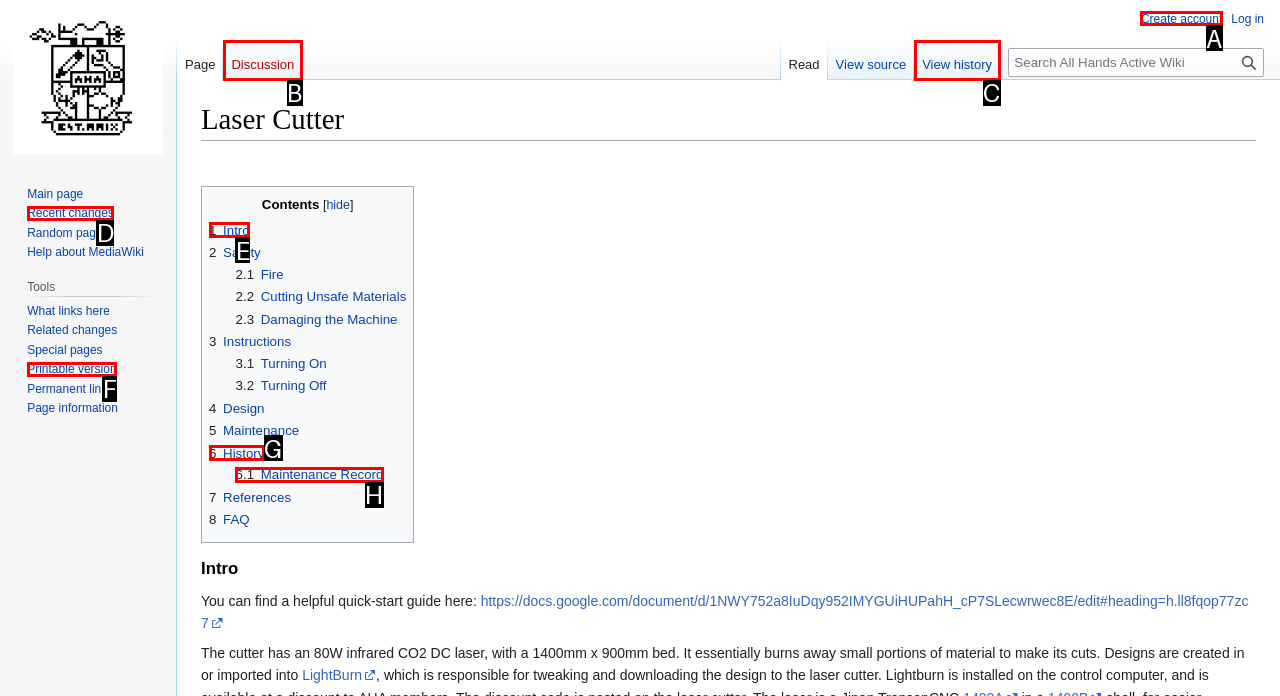Decide which letter you need to select to fulfill the task: Call the toll-free number
Answer with the letter that matches the correct option directly.

None